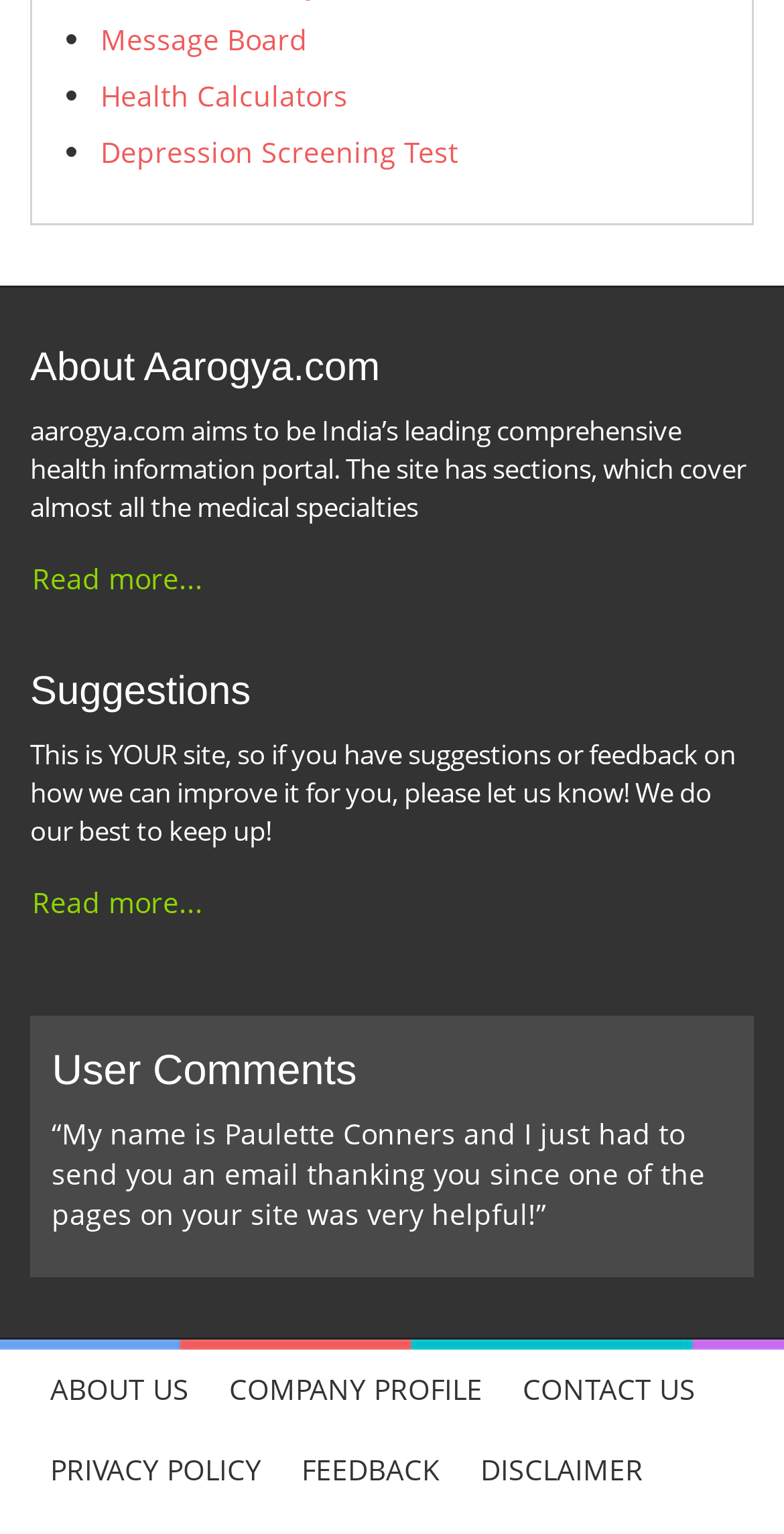Refer to the screenshot and give an in-depth answer to this question: What is the topic of the first link in the list?

The first link in the list has the text 'Message Board', which suggests that it is related to a discussion forum or a platform for users to share their thoughts and opinions.